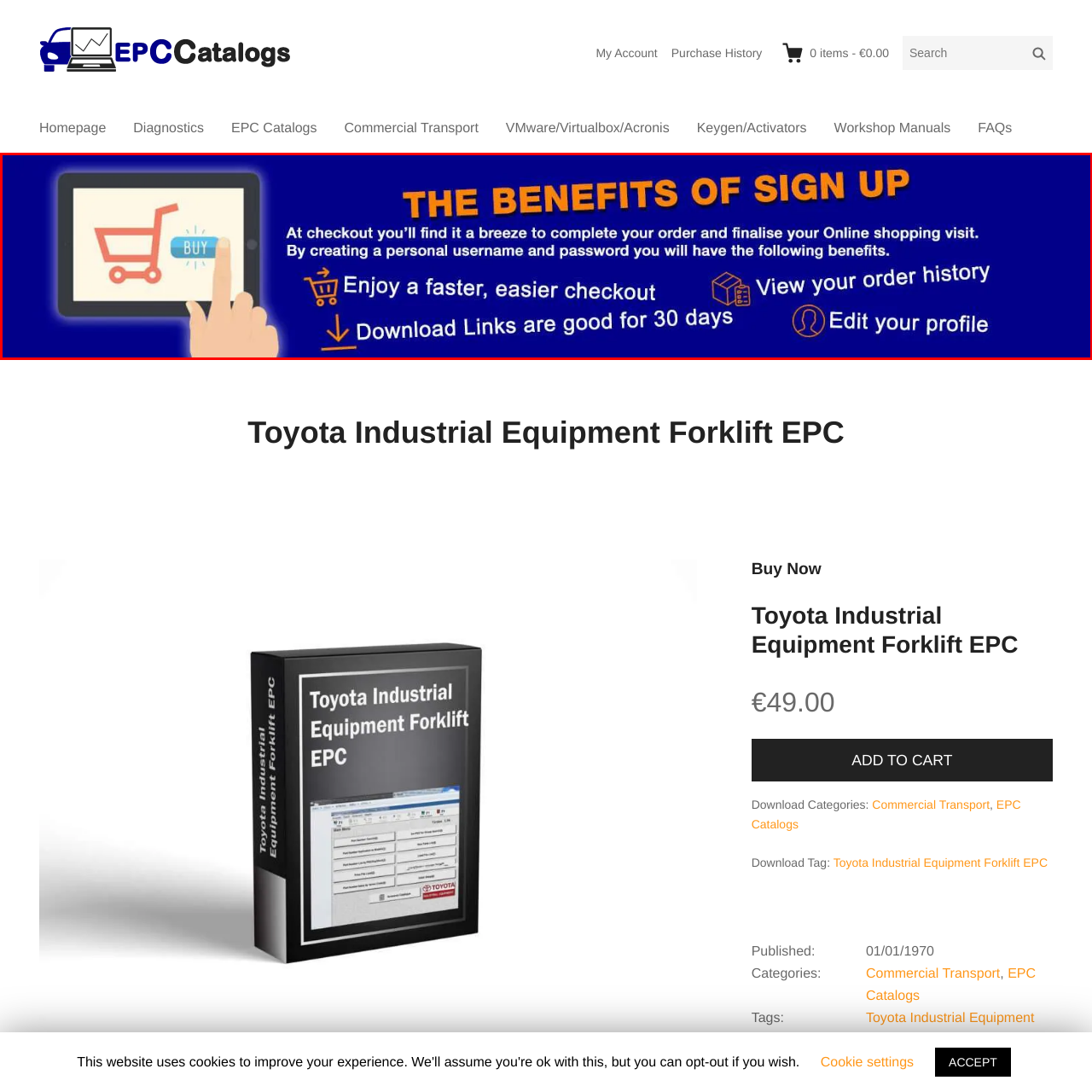What is the icon displayed on the tablet screen?
Inspect the image area bounded by the red box and answer the question with a single word or a short phrase.

Shopping cart